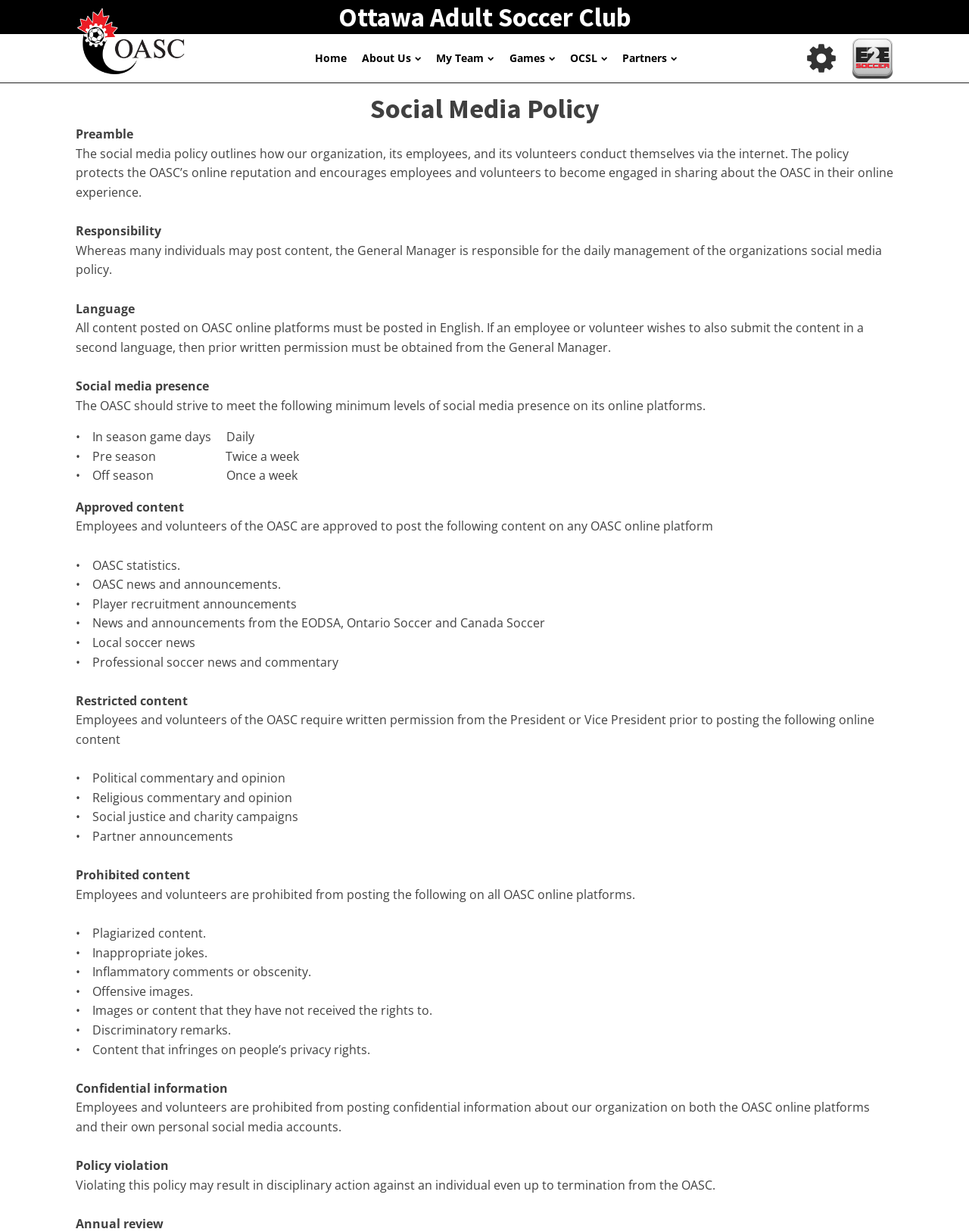Reply to the question with a single word or phrase:
Who is responsible for the daily management of the organization's social media policy?

General Manager